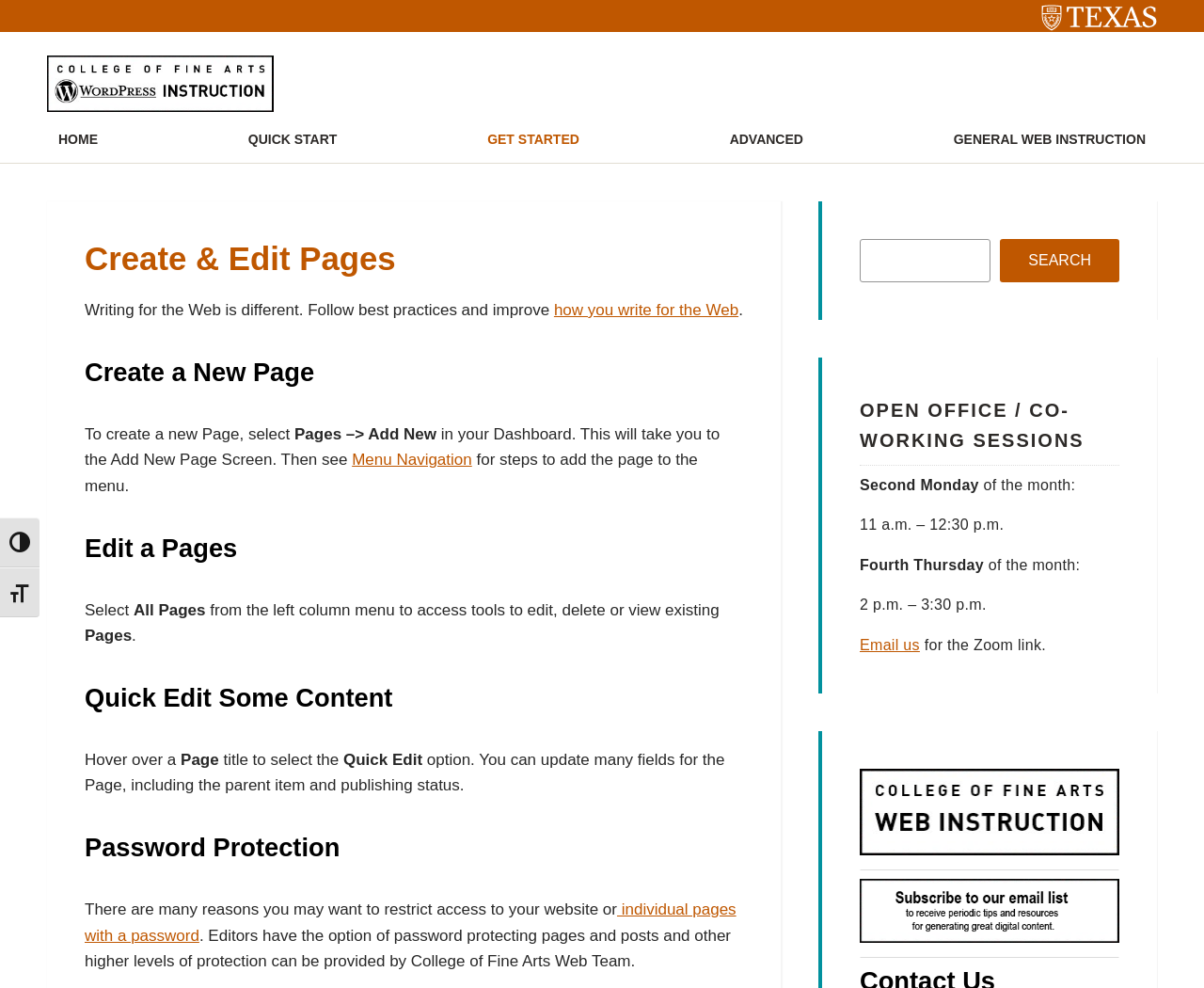Summarize the webpage with a detailed and informative caption.

This webpage is about creating and editing pages on the College of Fine Arts WordPress platform. At the top, there are two buttons to toggle high contrast and font size. On the top-right corner, there is a UT Shield logo, and next to it, a link to the College of Fine Arts WordPress Instruction. Below these elements, there is a navigation menu with links to HOME, QUICK START, GET STARTED, ADVANCED, and GENERAL WEB INSTRUCTION.

The main content area is divided into several sections. The first section has a heading "Create & Edit Pages" and provides an introduction to writing for the web. There are links to learn more about how to write for the web. The next section is about creating a new page, with step-by-step instructions on how to do so. This is followed by sections on editing a page, quick editing some content, and password protection.

On the right side of the page, there is a primary sidebar with a search box and several sections. The first section is about open office/co-working sessions, listing the dates and times of these events. Below this, there is a link to the College of Fine Arts Web Instruction and an image associated with it. There is also a separator line and a link to subscribe to an email list to receive tips and resources for generating great digital content, accompanied by an image.